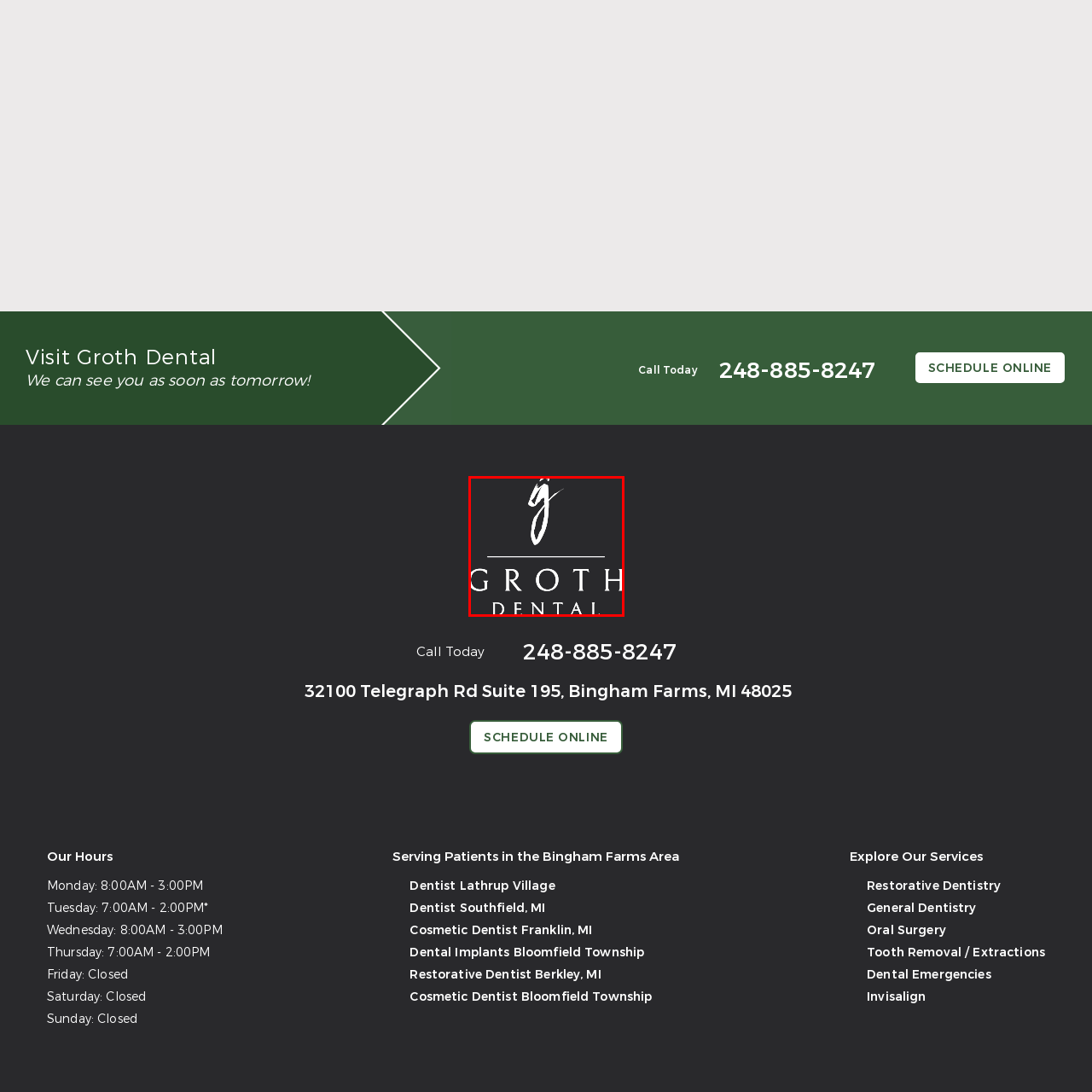Generate a comprehensive caption for the picture highlighted by the red outline.

The image features the elegant logo of Groth Dental, a trusted dental practice located in Bingham Farms, MI. The logo prominently displays the stylized letter "G" at the top, followed by the words "GROTH" and "DENTAL" in a clean, modern font. The design is minimalistic and professional, reflecting the practice's commitment to quality dental care. This branding enhances their identity as a trusted provider for various dental services, including general and cosmetic dentistry.